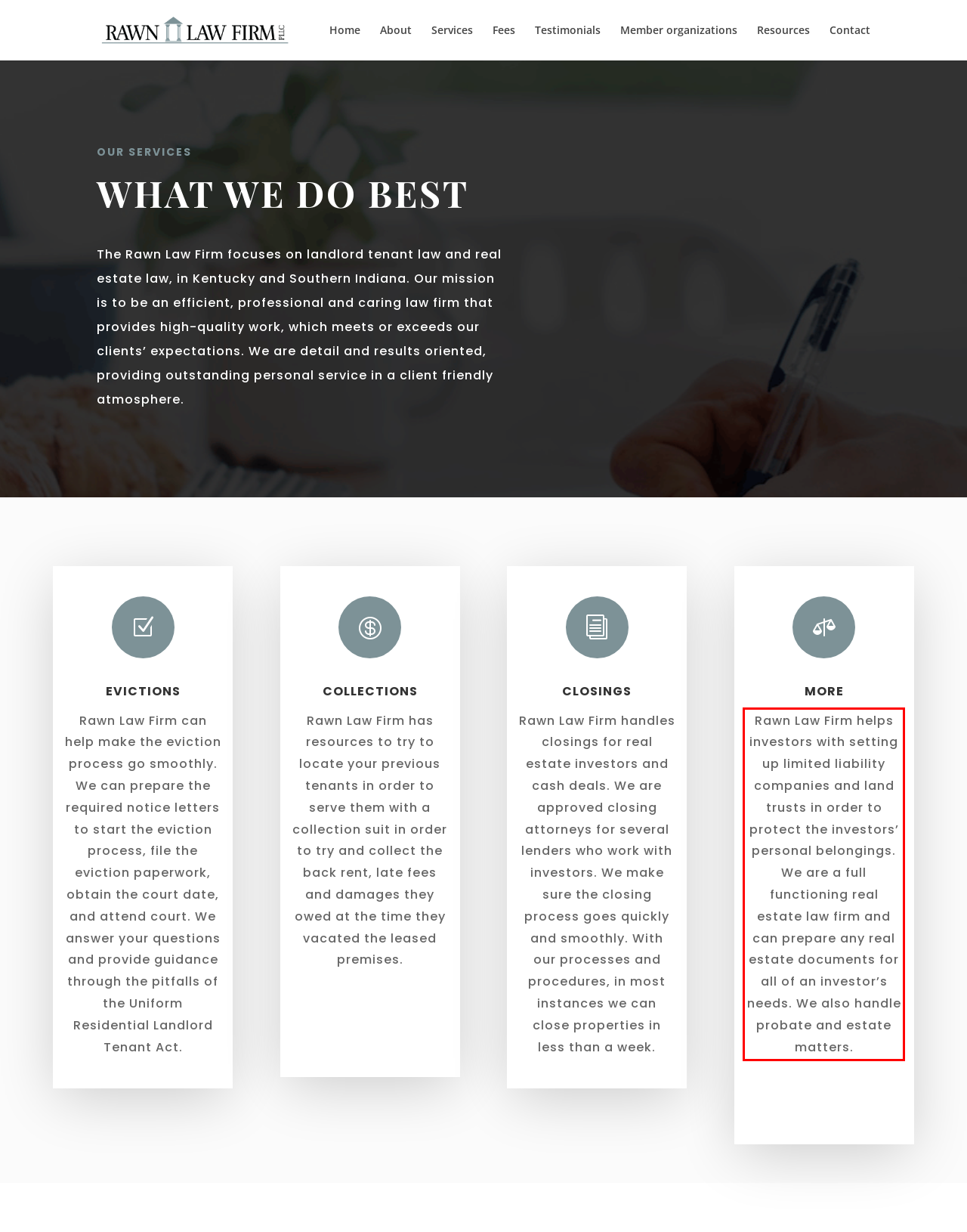You are provided with a screenshot of a webpage containing a red bounding box. Please extract the text enclosed by this red bounding box.

Rawn Law Firm helps investors with setting up limited liability companies and land trusts in order to protect the investors’ personal belongings. We are a full functioning real estate law firm and can prepare any real estate documents for all of an investor’s needs. We also handle probate and estate matters.